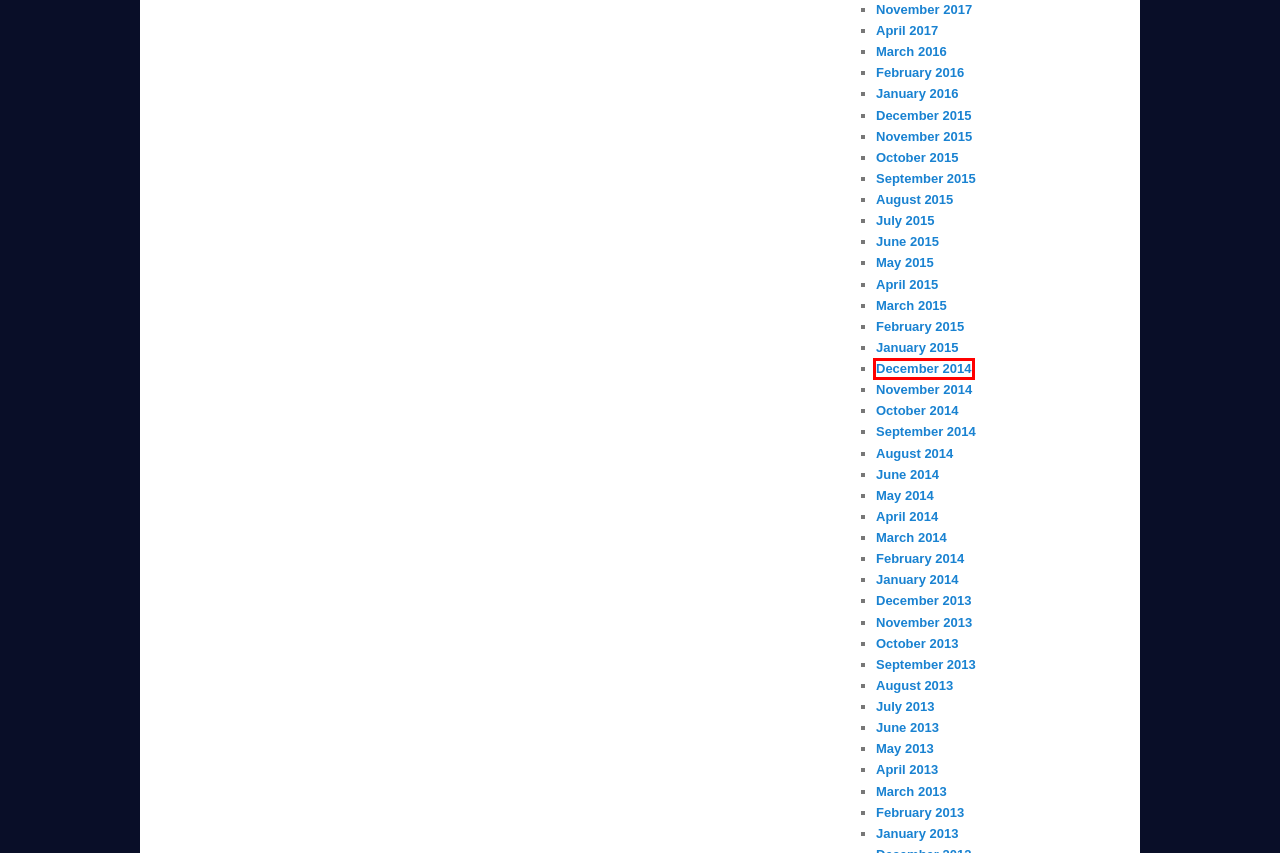You are given a screenshot depicting a webpage with a red bounding box around a UI element. Select the description that best corresponds to the new webpage after clicking the selected element. Here are the choices:
A. September, 2013 | Truck Scales Buying Information
B. January, 2016 | Truck Scales Buying Information
C. December, 2014 | Truck Scales Buying Information
D. March, 2015 | Truck Scales Buying Information
E. February, 2015 | Truck Scales Buying Information
F. November, 2015 | Truck Scales Buying Information
G. August, 2015 | Truck Scales Buying Information
H. August, 2014 | Truck Scales Buying Information

C